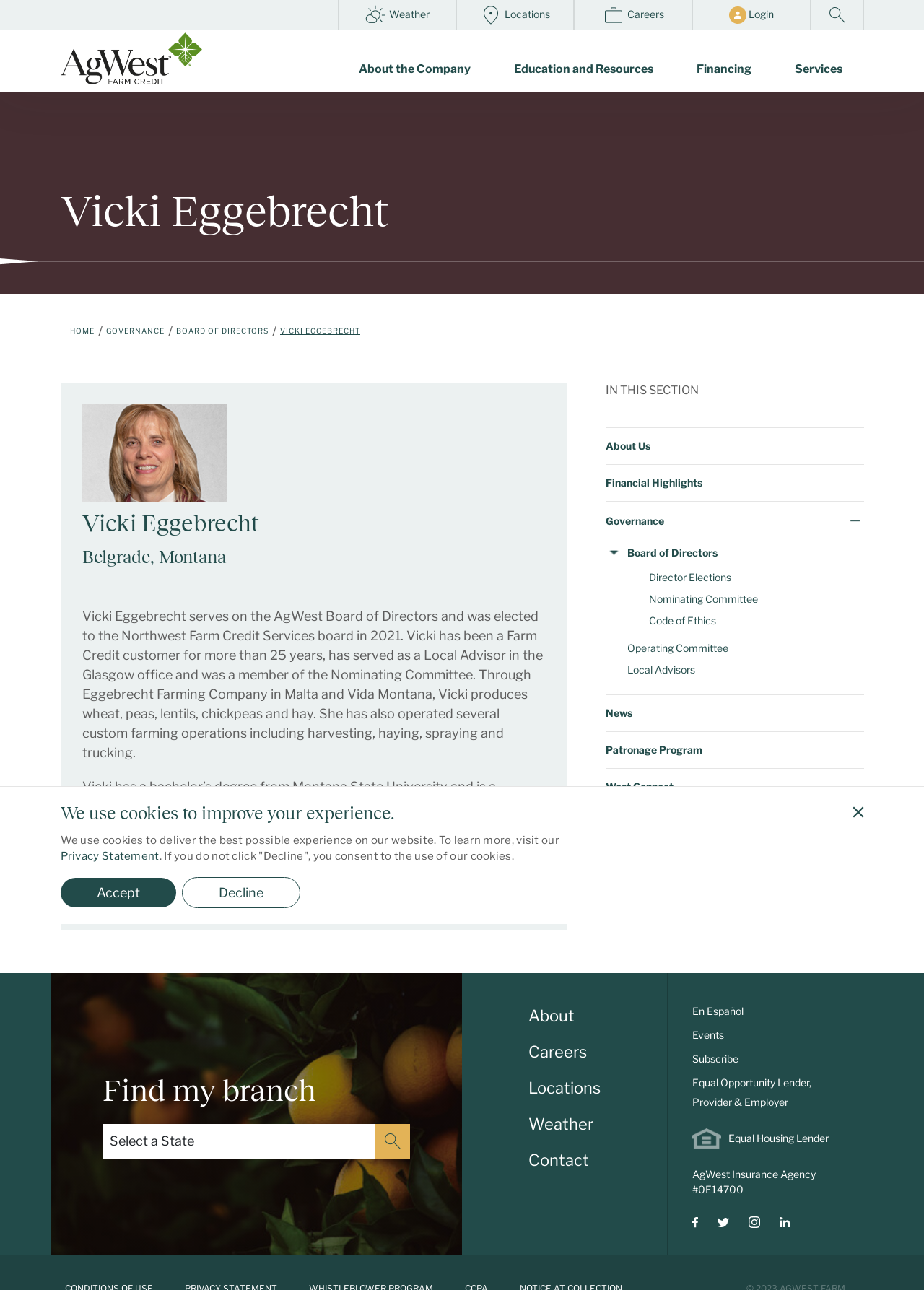Please find the bounding box coordinates of the element that must be clicked to perform the given instruction: "Search this site". The coordinates should be four float numbers from 0 to 1, i.e., [left, top, right, bottom].

[0.893, 0.003, 0.918, 0.021]